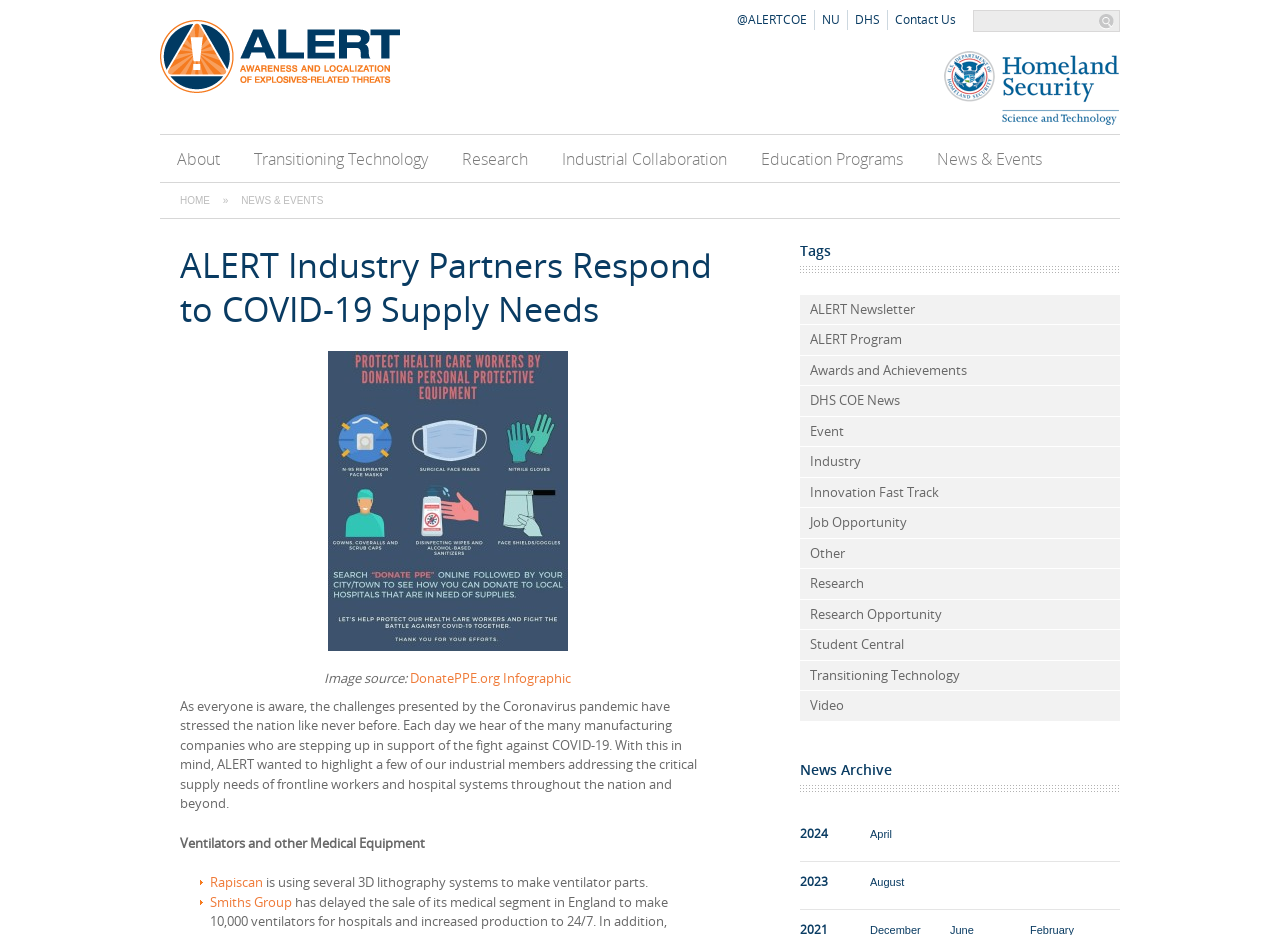Provide a one-word or one-phrase answer to the question:
How many links are there in the 'Tags' section?

15